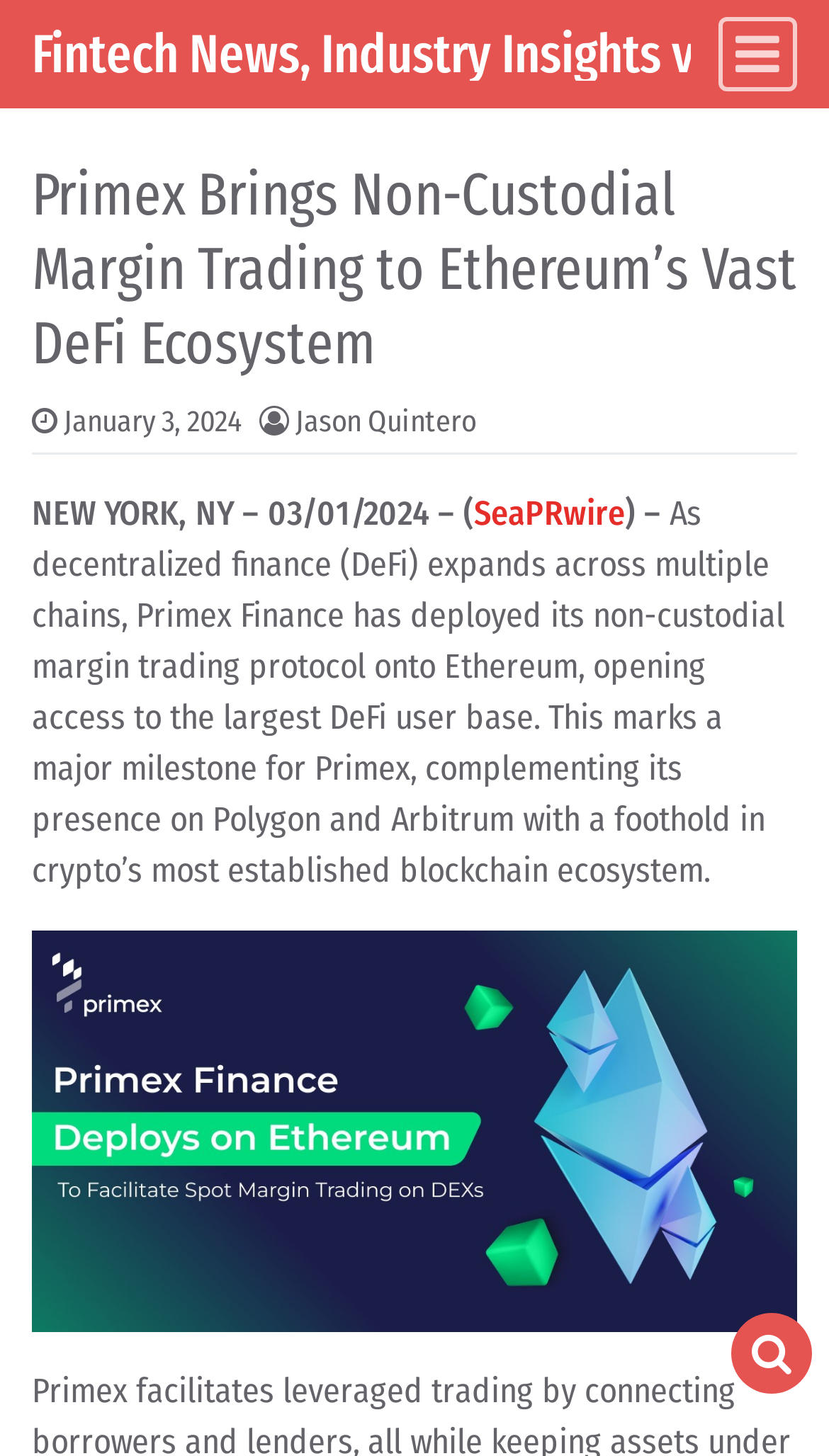Identify and generate the primary title of the webpage.

Primex Brings Non-Custodial Margin Trading to Ethereum’s Vast DeFi Ecosystem